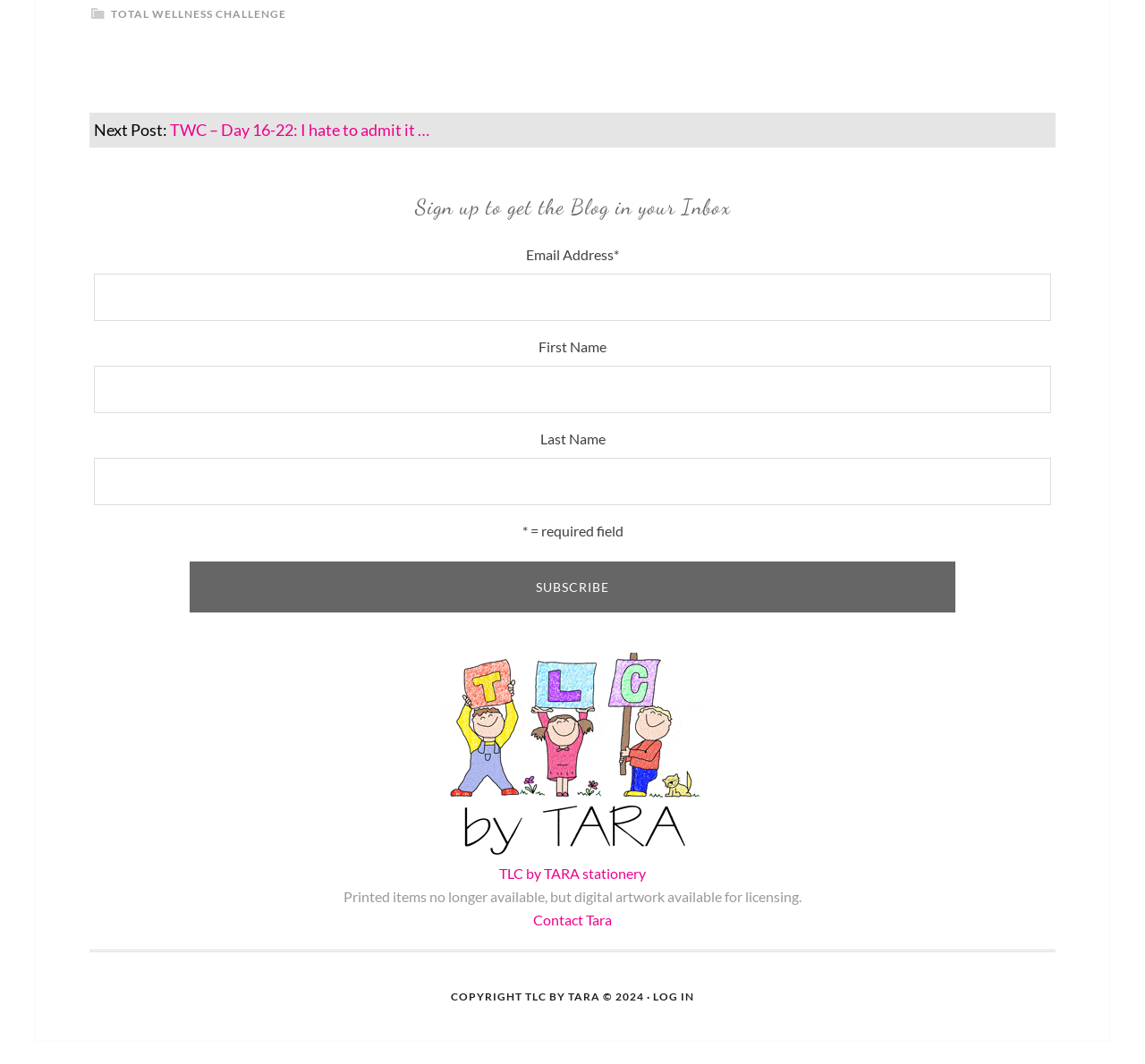Using the information in the image, give a comprehensive answer to the question: 
What is the name of the stationery mentioned on this webpage?

The link 'TLC by TARA stationery' is present on the webpage, indicating that it is a type of stationery related to TLC BY TARA, possibly a brand or product.